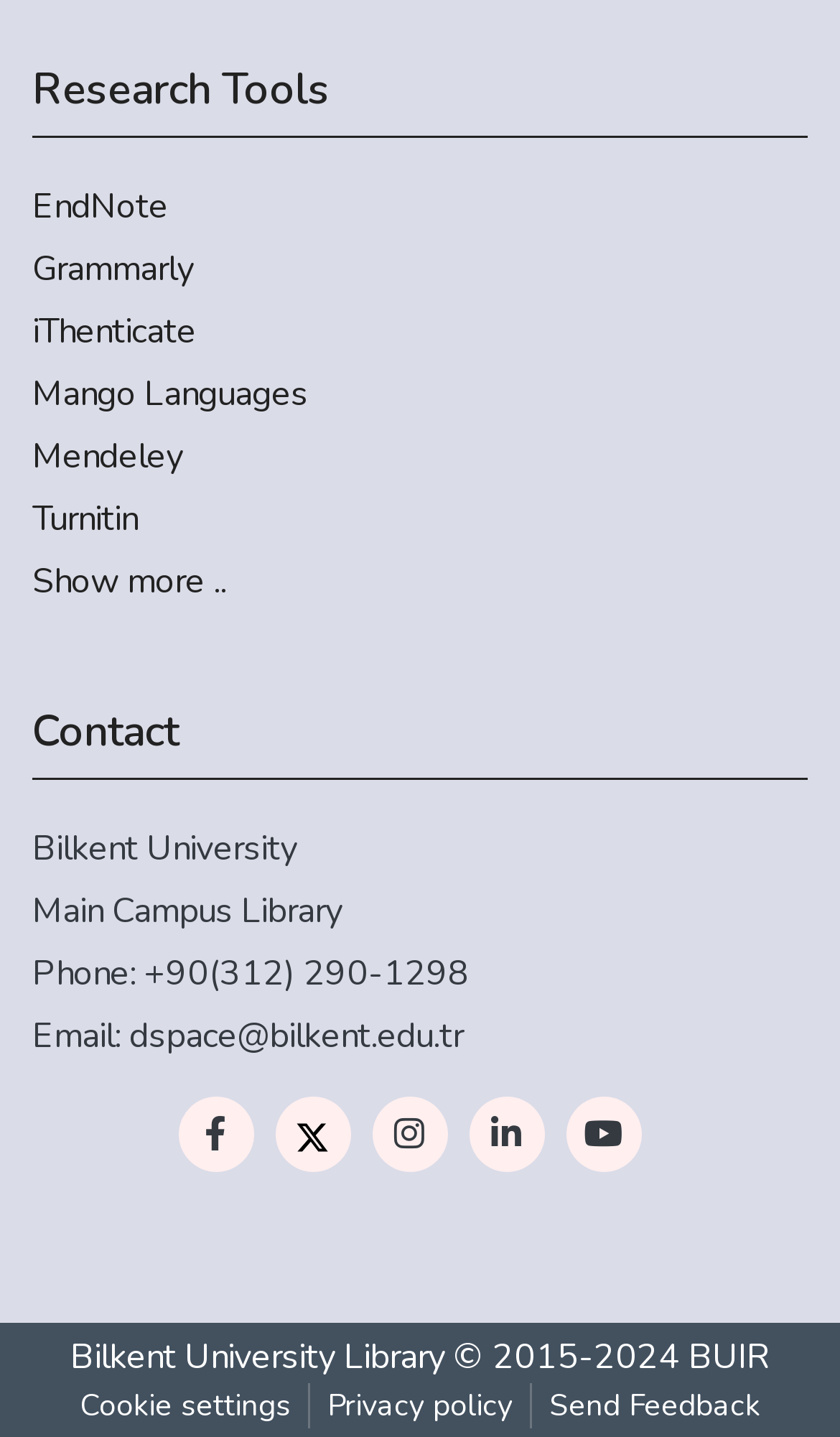Given the element description "Bilkent University Library", identify the bounding box of the corresponding UI element.

[0.083, 0.918, 0.529, 0.951]